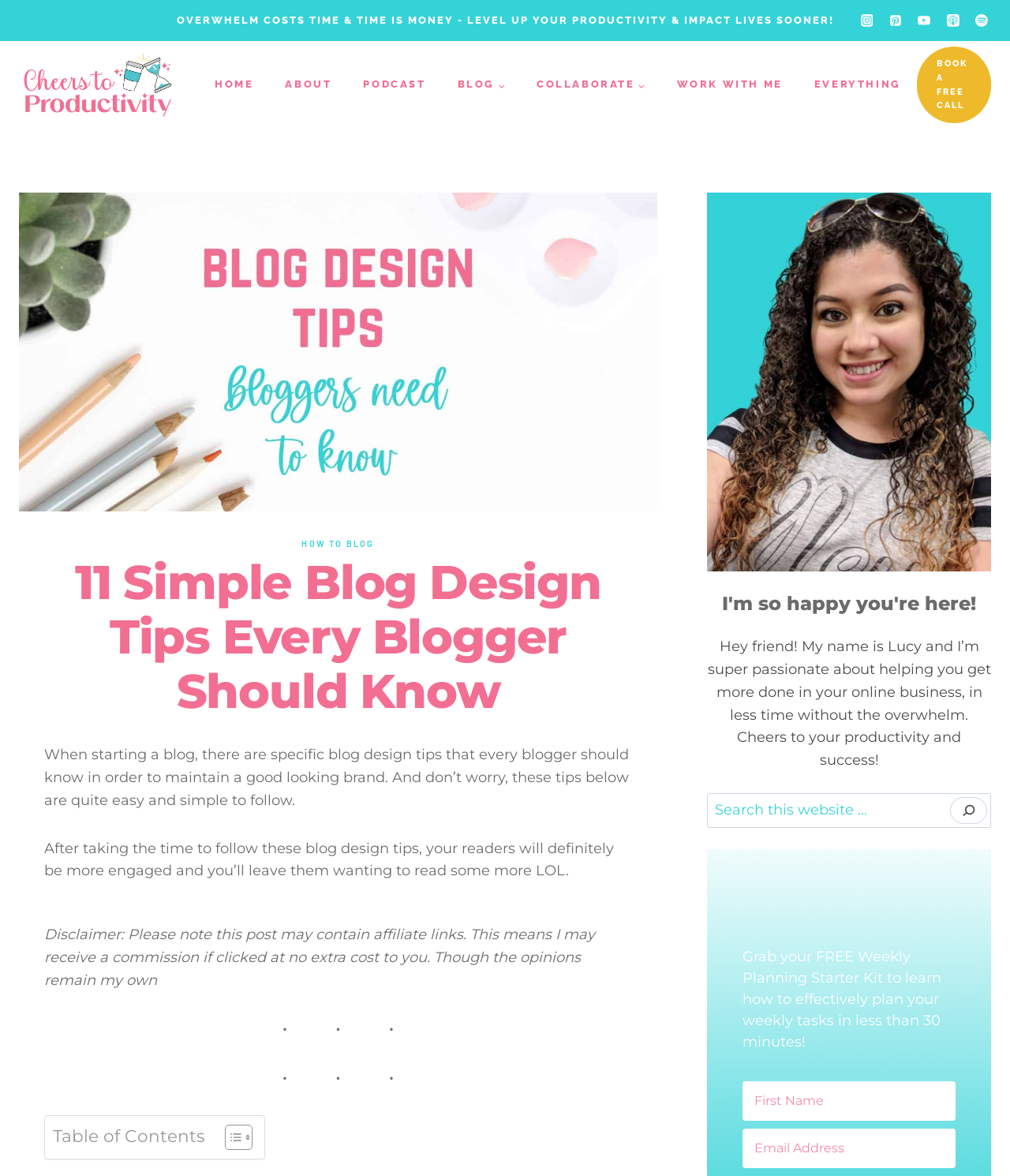Please identify the bounding box coordinates of the element that needs to be clicked to perform the following instruction: "Get help from the support team".

None